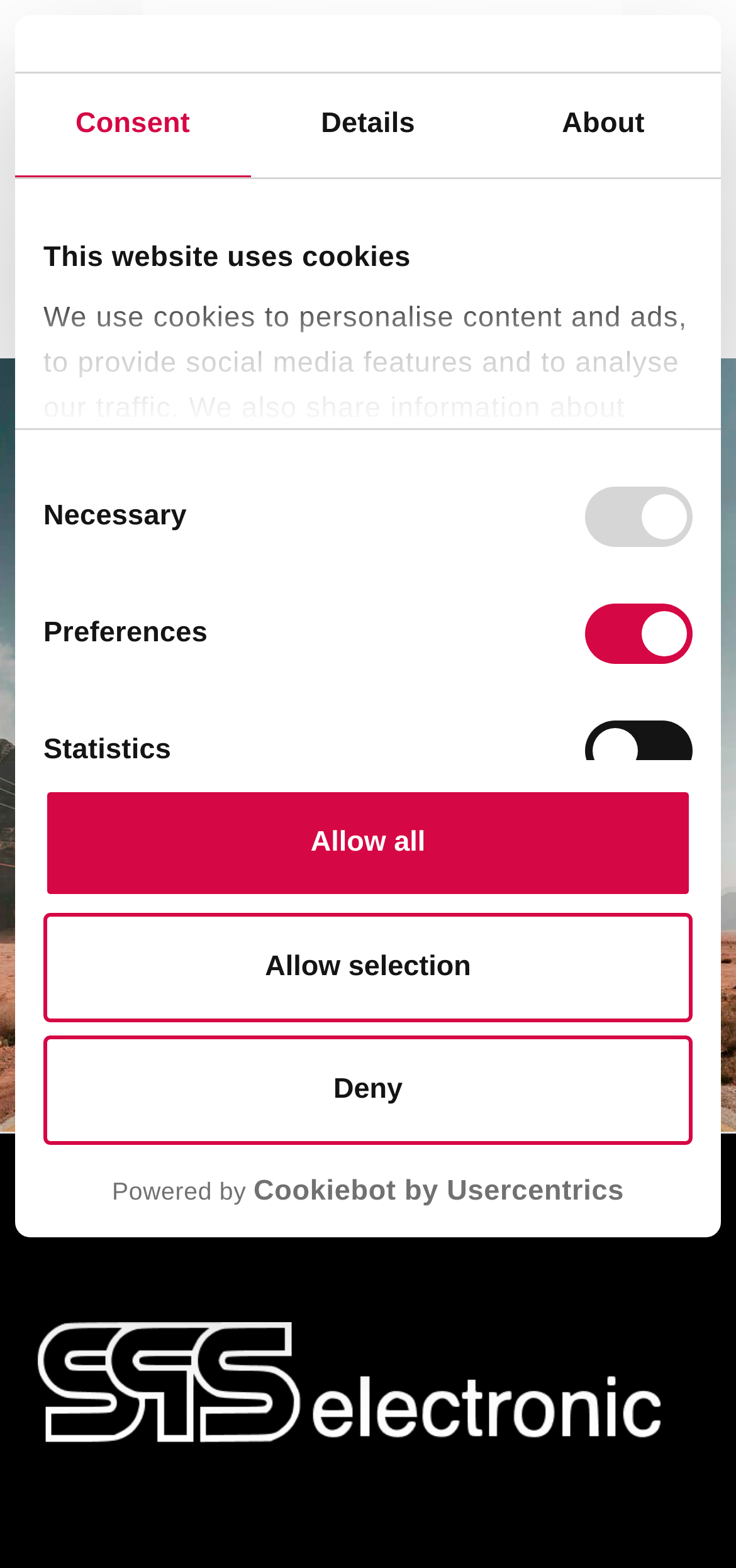Please identify the bounding box coordinates of the clickable area that will fulfill the following instruction: "Search something". The coordinates should be in the format of four float numbers between 0 and 1, i.e., [left, top, right, bottom].

[0.626, 0.149, 0.703, 0.195]